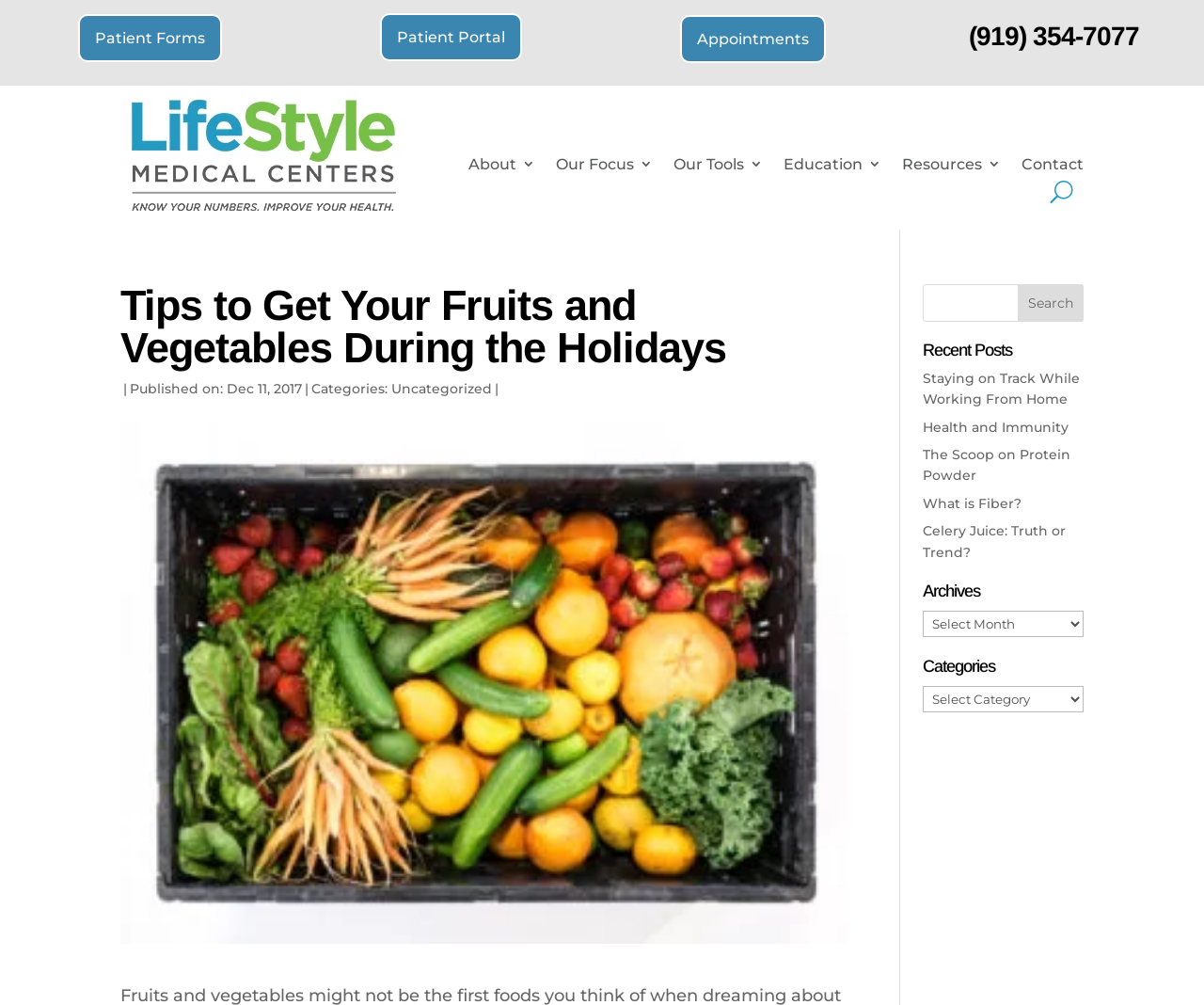Determine the bounding box coordinates of the area to click in order to meet this instruction: "Contact Lifestyle Medical Centers".

[0.848, 0.154, 0.9, 0.18]